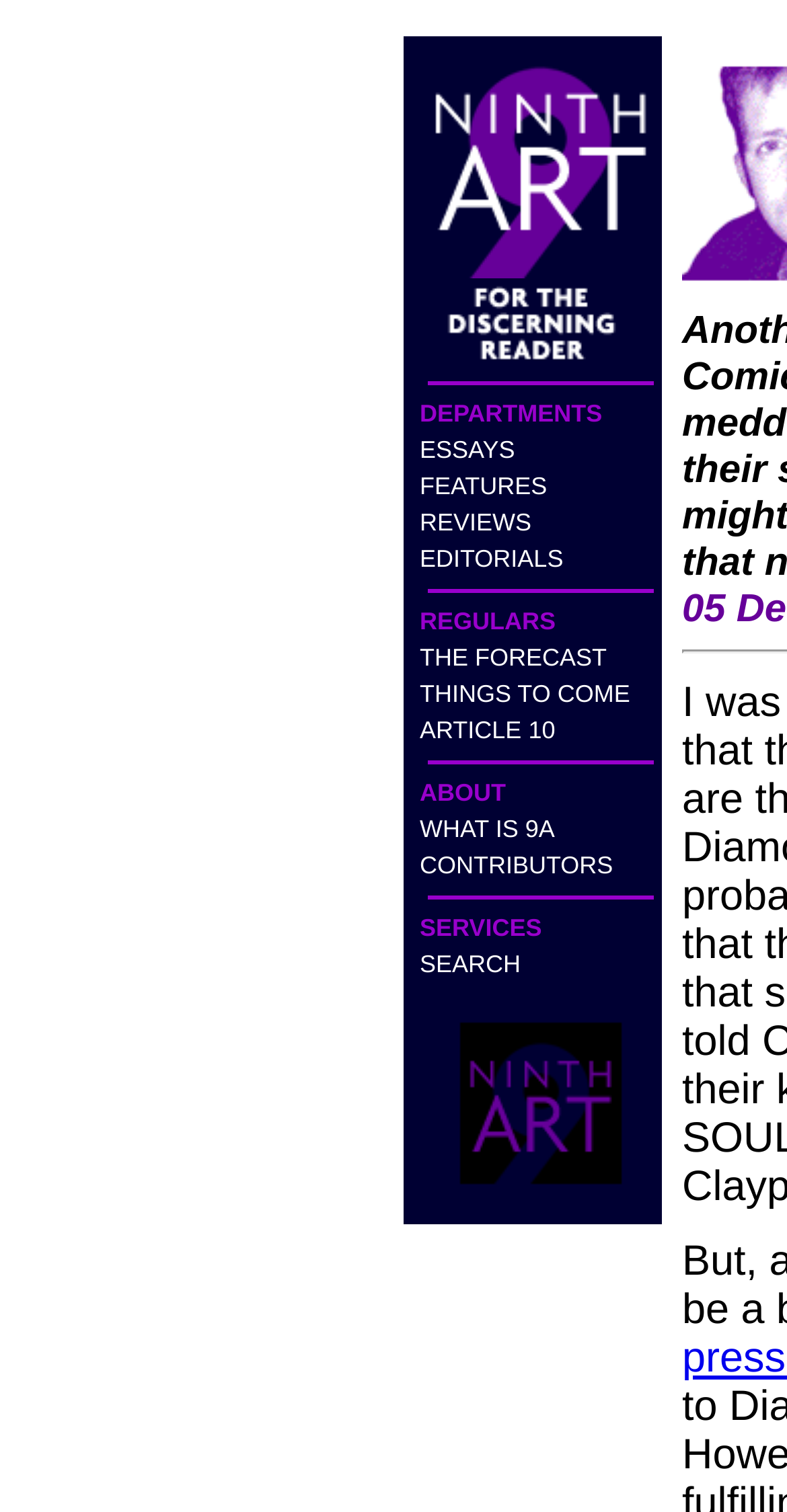Please find the bounding box for the UI element described by: "FEATURES".

[0.533, 0.312, 0.695, 0.331]